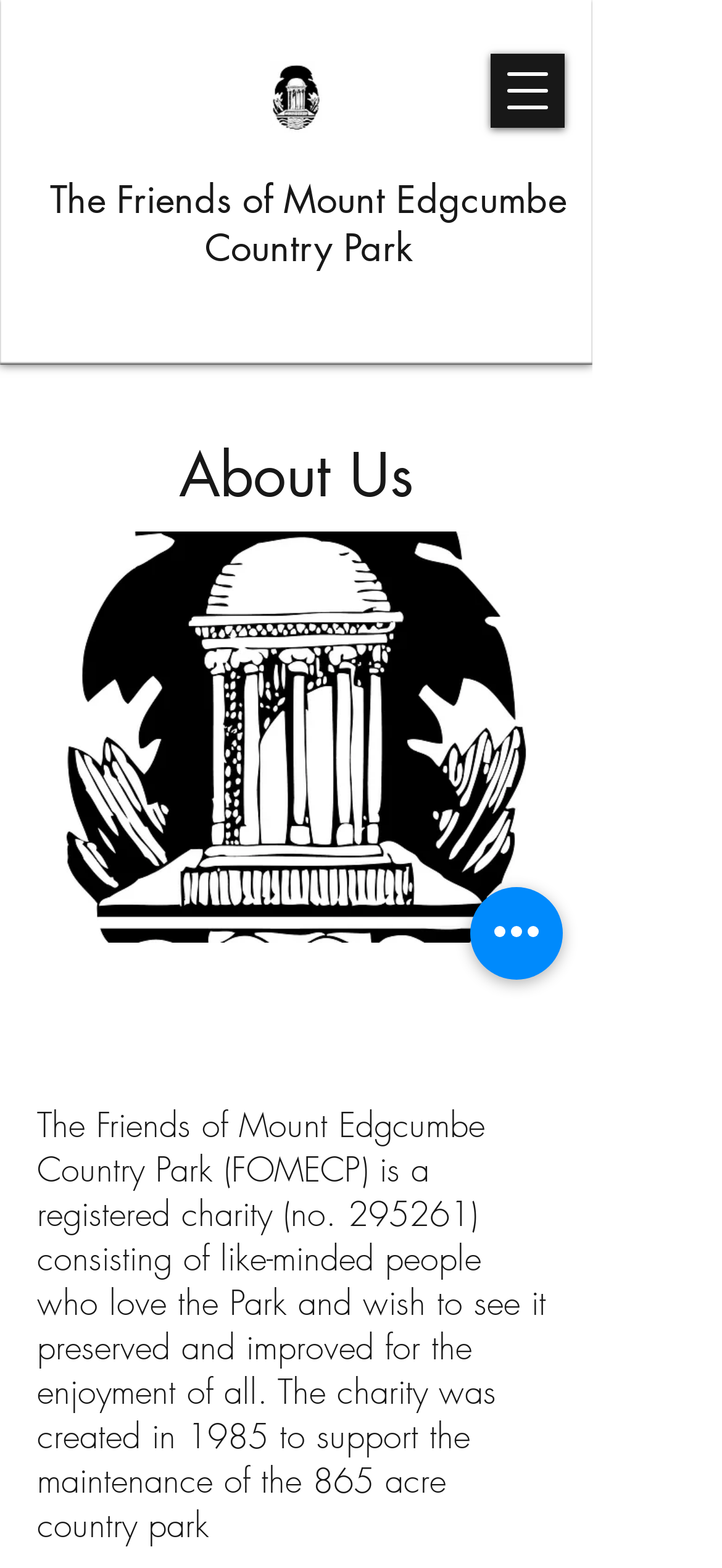What is the registration number of the charity?
Refer to the image and give a detailed answer to the query.

The registration number of the charity can be found in the StaticText element which describes the charity. The text states '...a registered charity (no. 295261)...'.